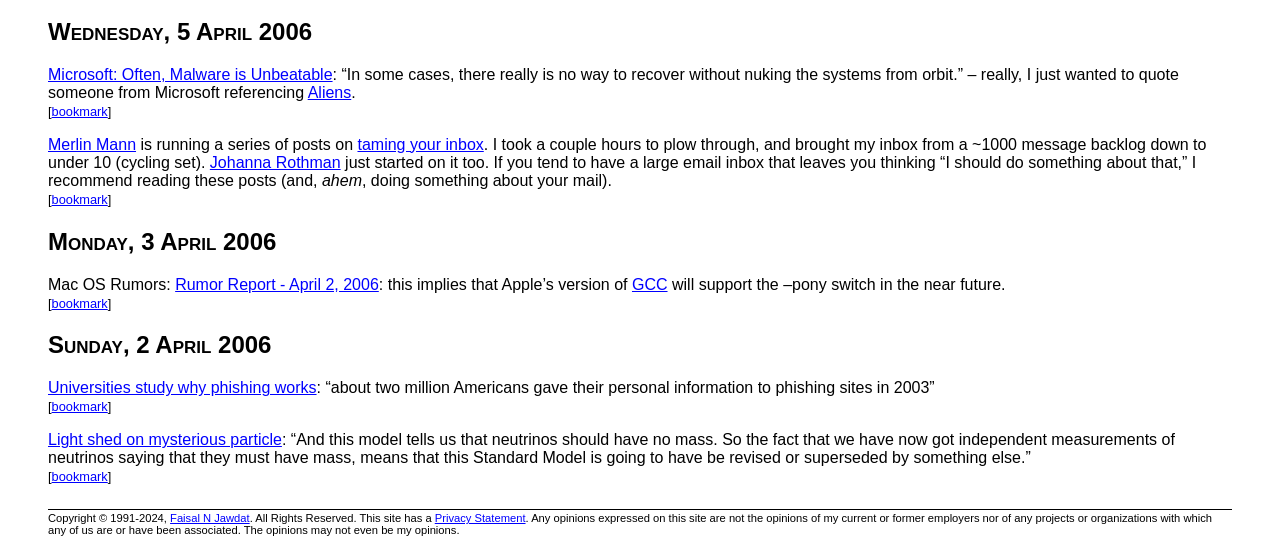Find the bounding box coordinates of the element I should click to carry out the following instruction: "Check the 'Universities study why phishing works'".

[0.038, 0.708, 0.247, 0.739]